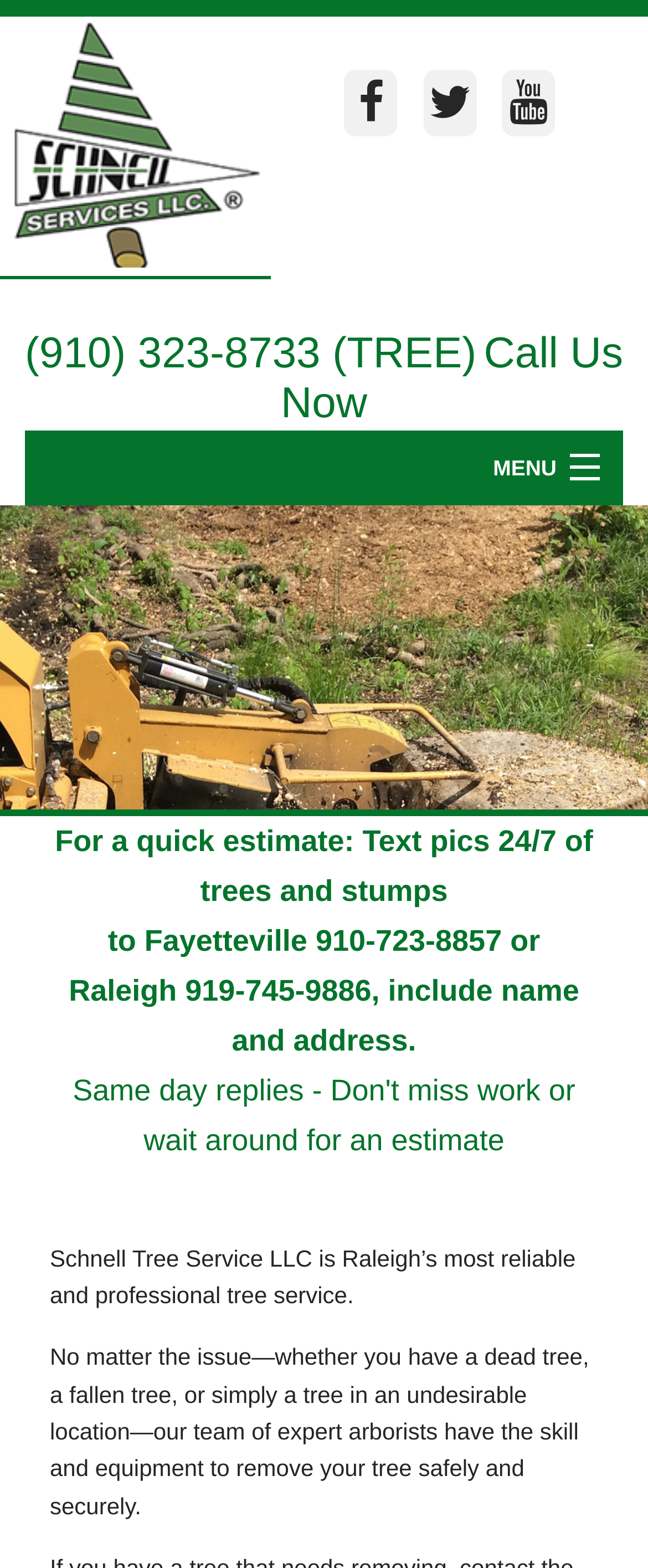Pinpoint the bounding box coordinates of the clickable element needed to complete the instruction: "Navigate to the HOME page". The coordinates should be provided as four float numbers between 0 and 1: [left, top, right, bottom].

[0.038, 0.322, 0.962, 0.37]